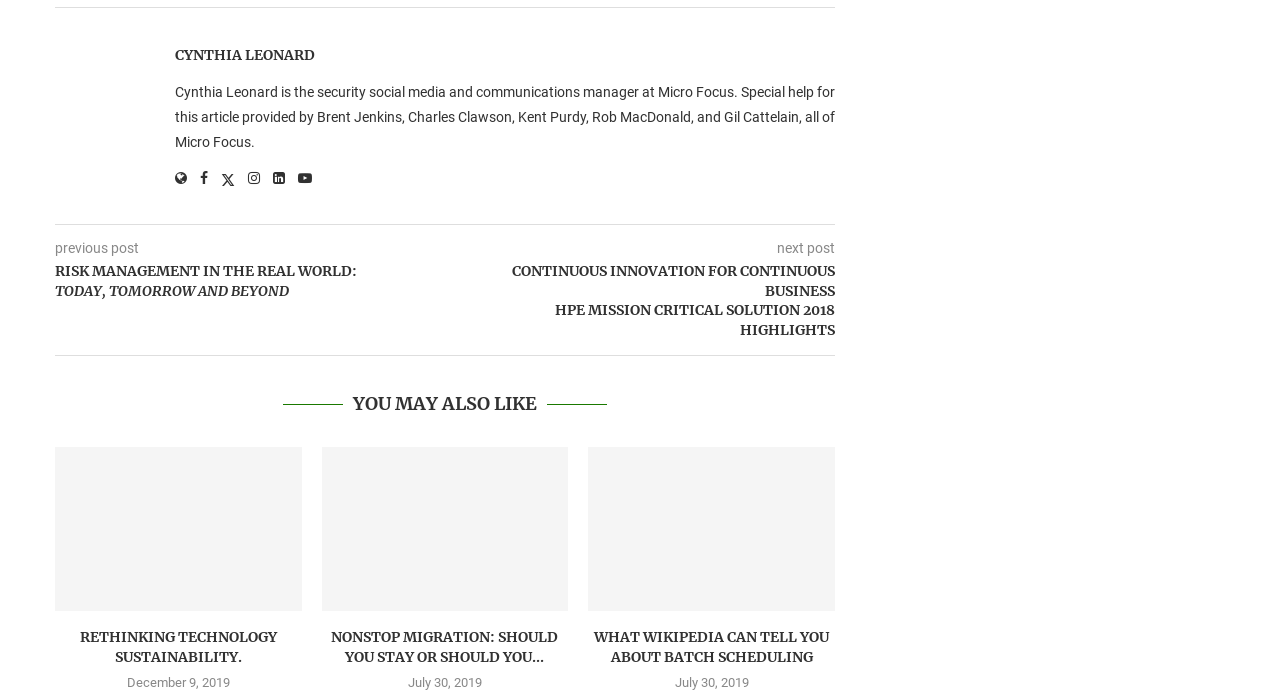Please determine the bounding box coordinates of the element to click in order to execute the following instruction: "Read the previous post". The coordinates should be four float numbers between 0 and 1, specified as [left, top, right, bottom].

[0.043, 0.344, 0.109, 0.367]